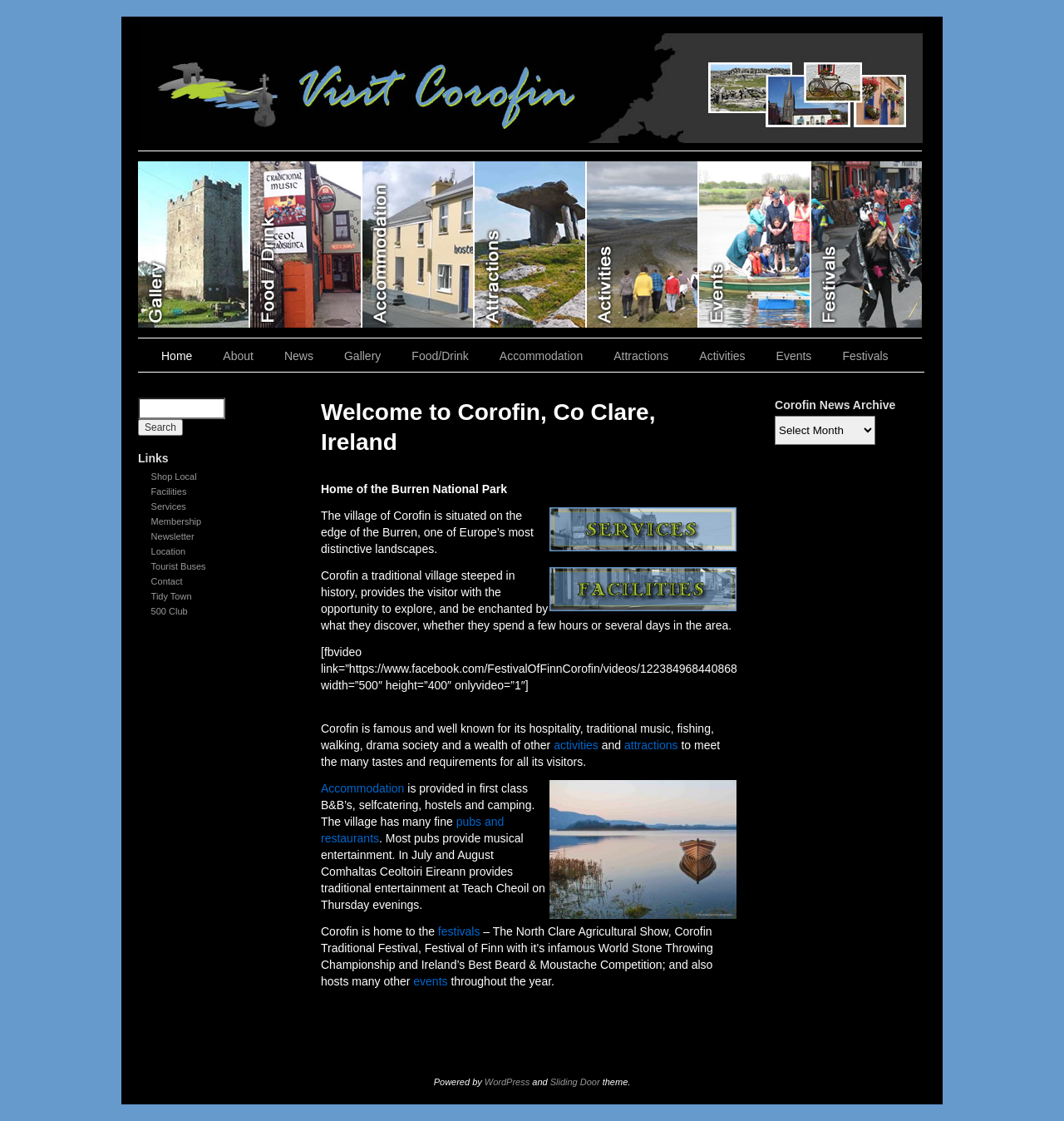Locate the bounding box coordinates of the segment that needs to be clicked to meet this instruction: "Explore Events".

[0.657, 0.144, 0.762, 0.292]